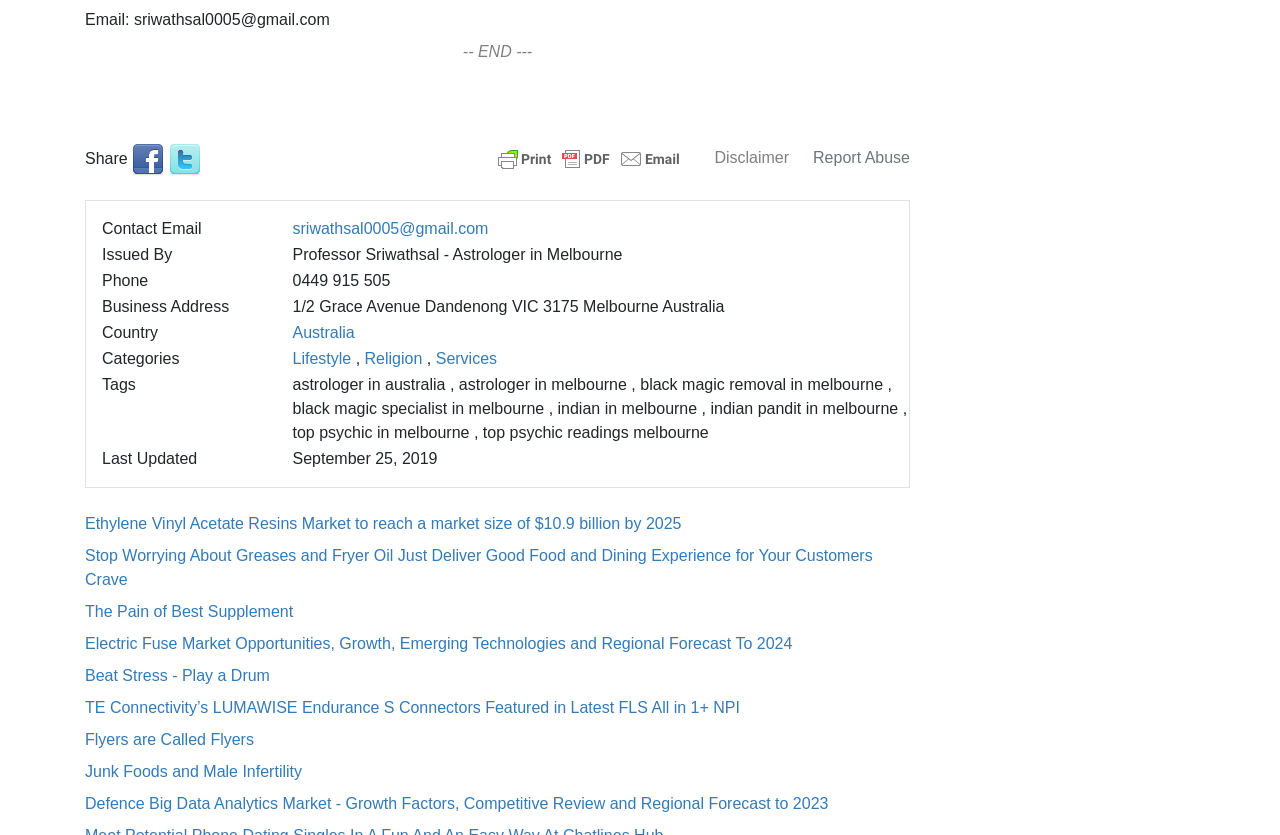Please identify the bounding box coordinates of the area that needs to be clicked to follow this instruction: "Read about Defence Big Data Analytics Market".

[0.066, 0.952, 0.647, 0.973]